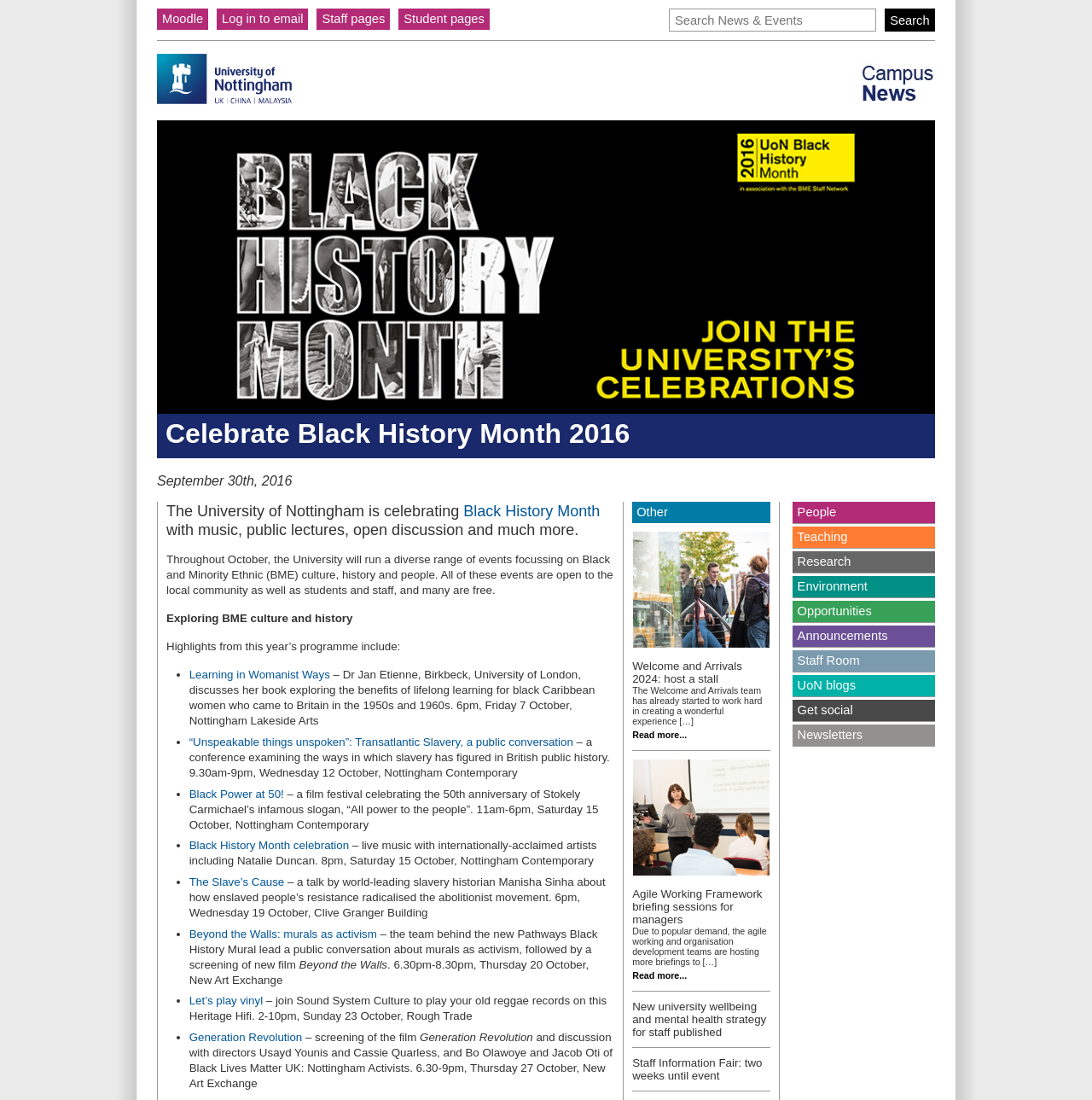Identify the bounding box coordinates for the region to click in order to carry out this instruction: "Learn about Black History Month". Provide the coordinates using four float numbers between 0 and 1, formatted as [left, top, right, bottom].

[0.424, 0.457, 0.549, 0.473]